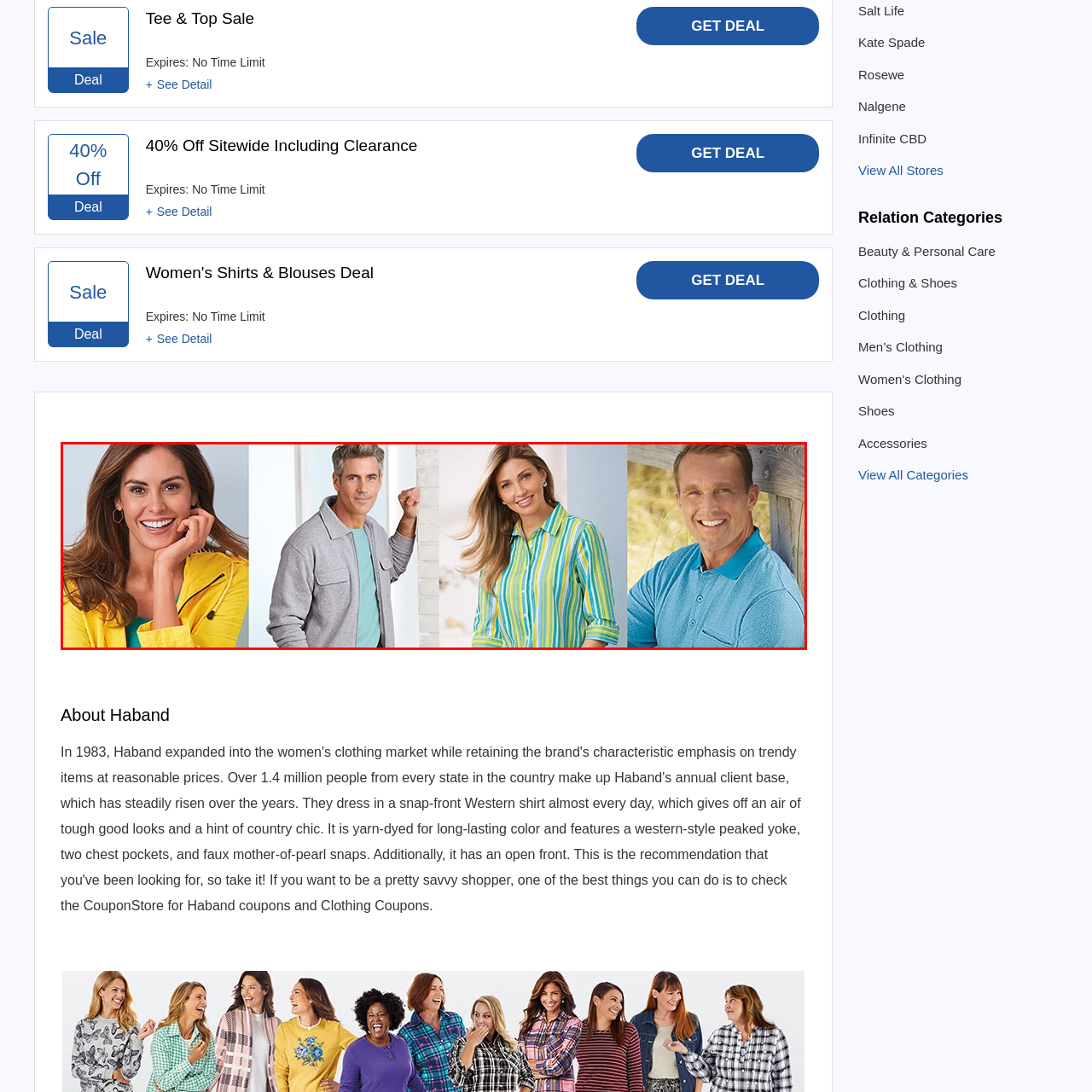Examine the image inside the red bounding box and deliver a thorough answer to the question that follows, drawing information from the image: How many models are featured in the image?

The caption explicitly states that the image features a diverse group of four models, which implies that there are four models in the image.